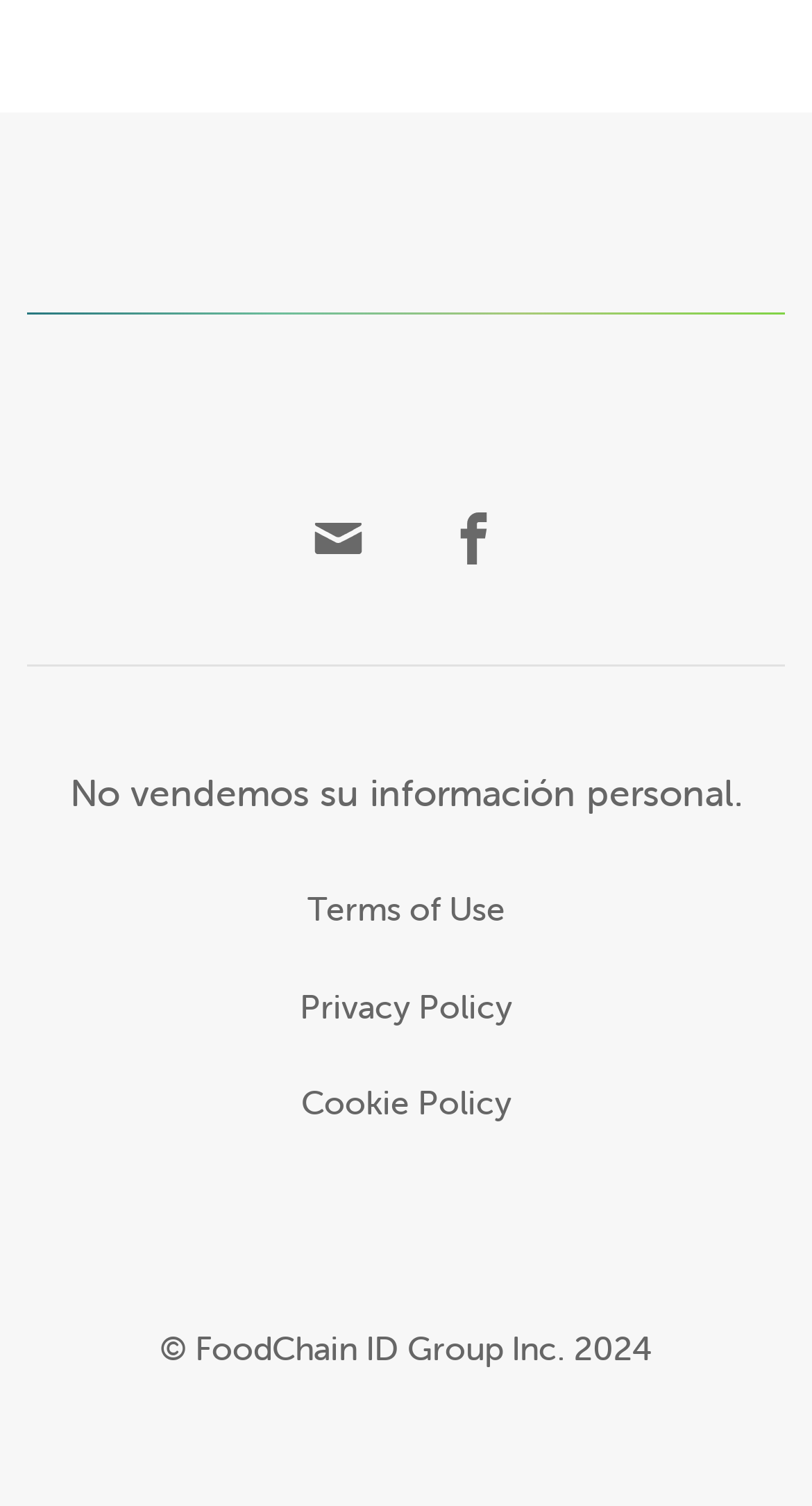Calculate the bounding box coordinates for the UI element based on the following description: "Technology Project and PMC". Ensure the coordinates are four float numbers between 0 and 1, i.e., [left, top, right, bottom].

None